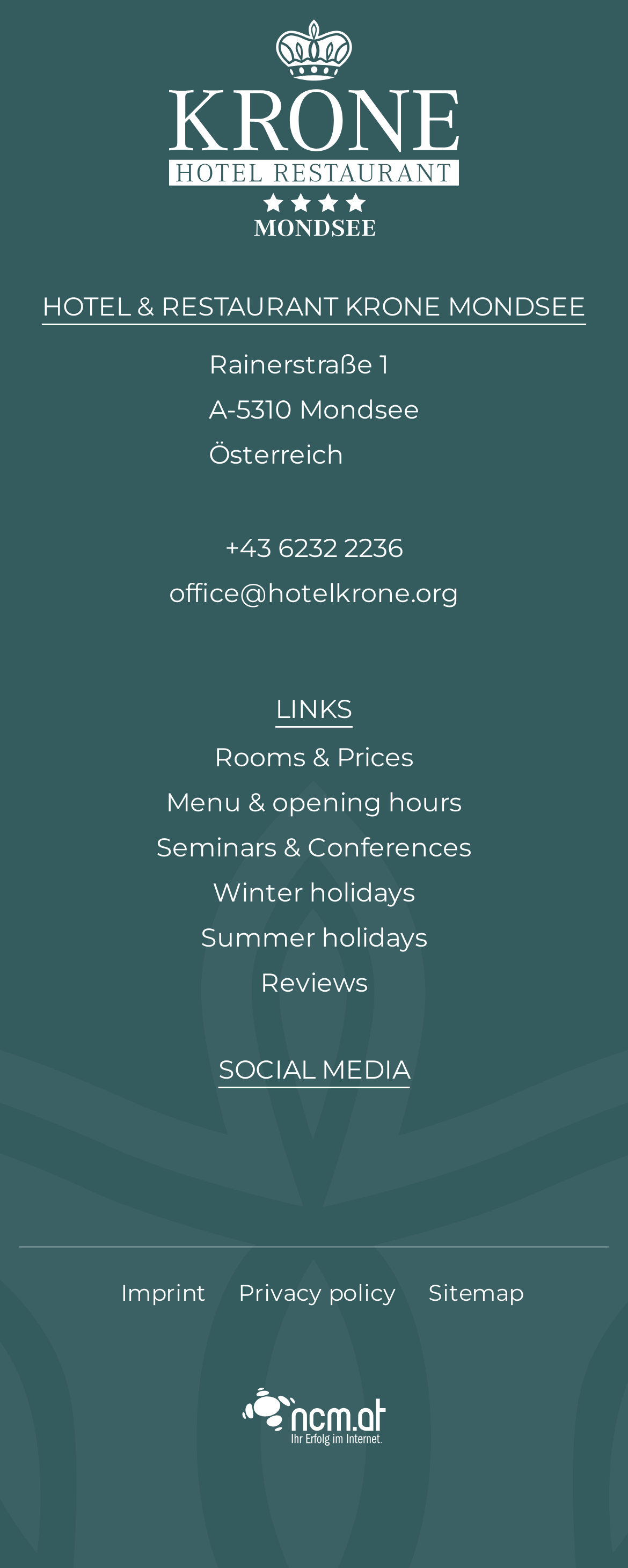Please identify the bounding box coordinates of the clickable area that will fulfill the following instruction: "check rooms and prices". The coordinates should be in the format of four float numbers between 0 and 1, i.e., [left, top, right, bottom].

[0.341, 0.474, 0.659, 0.493]